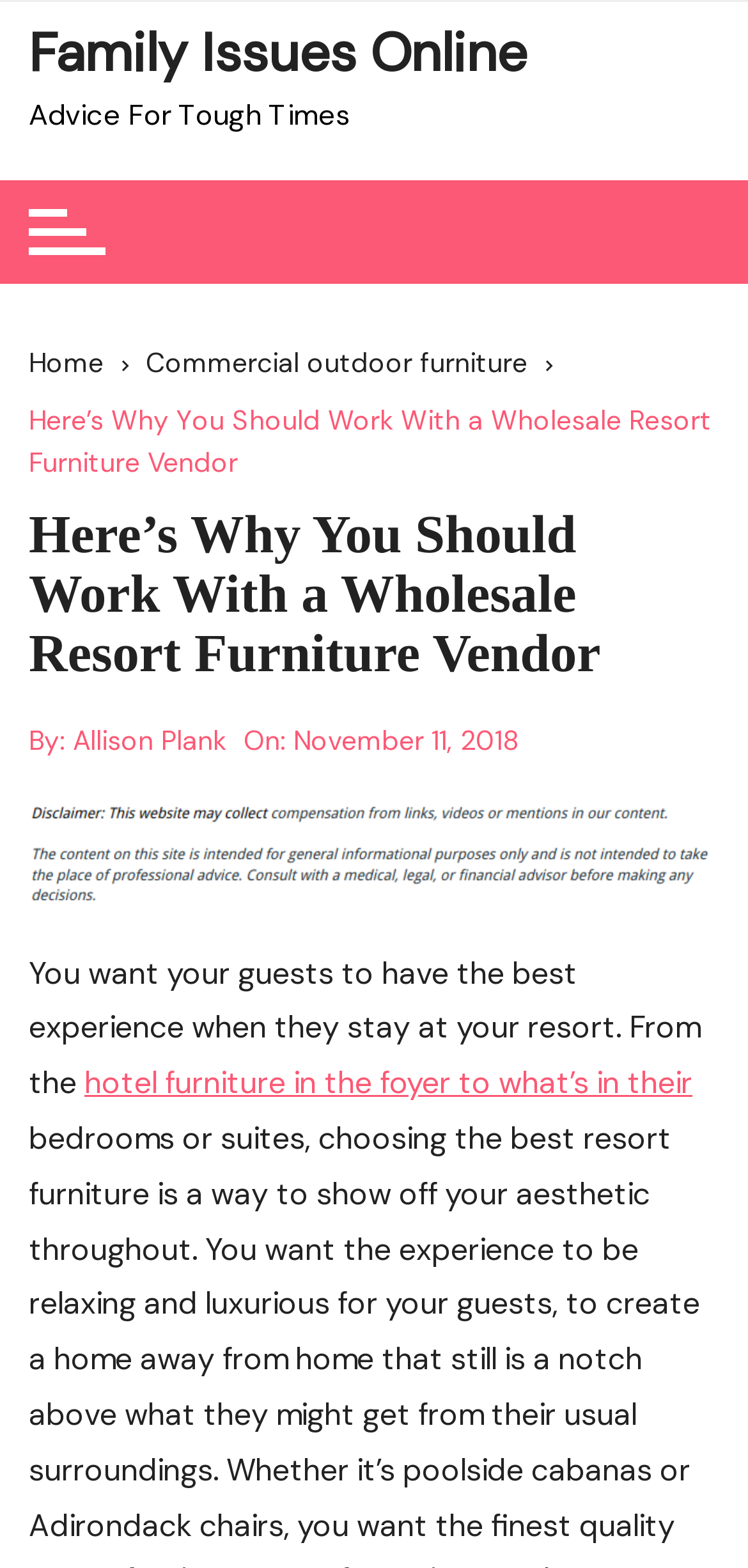What is the category of the article?
Look at the webpage screenshot and answer the question with a detailed explanation.

I determined the category of the article by looking at the breadcrumbs navigation section, which shows the hierarchy of the webpage. The second link in the breadcrumbs is 'Commercial outdoor furniture', which suggests that the article belongs to this category.